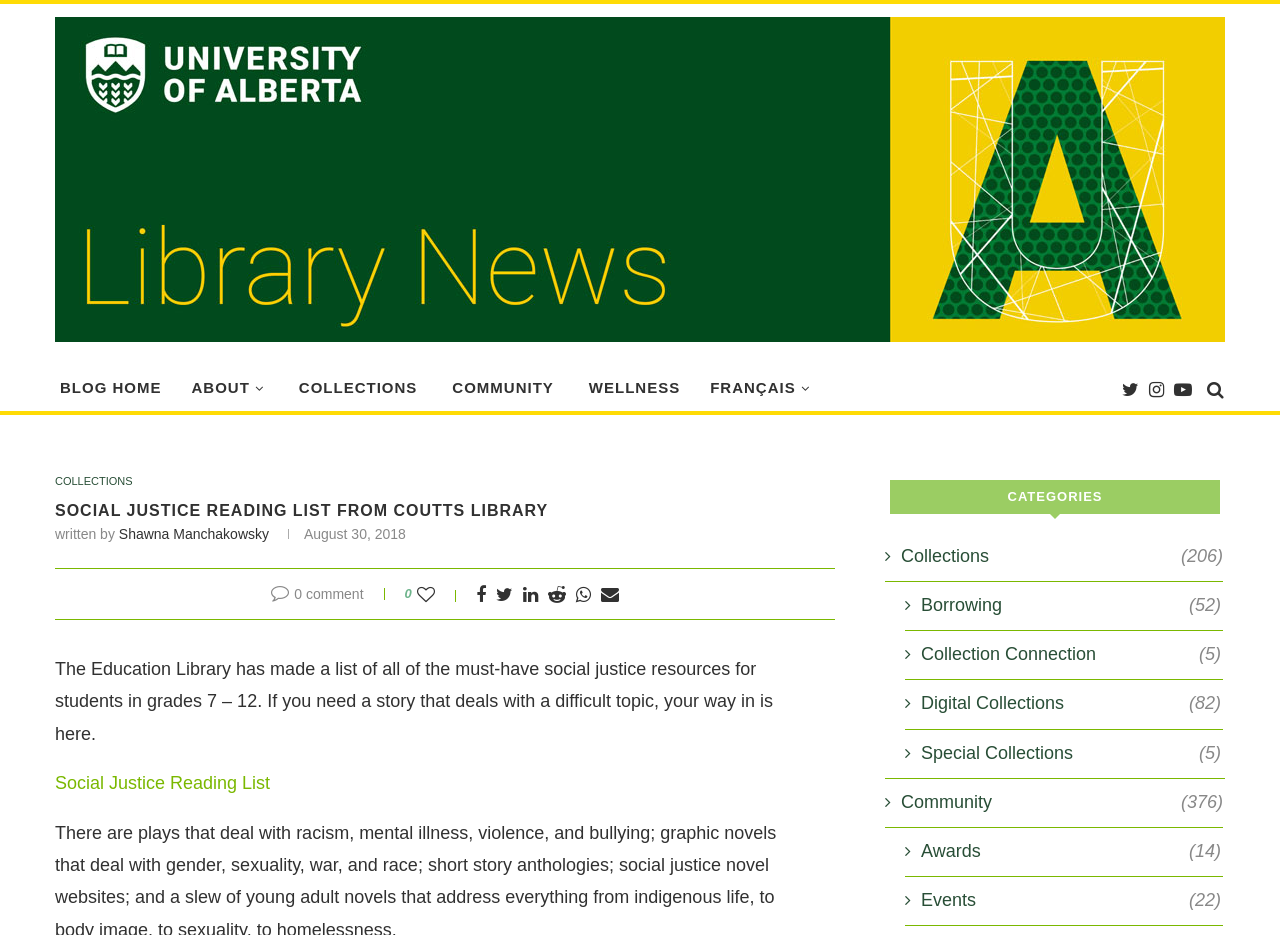Kindly determine the bounding box coordinates for the clickable area to achieve the given instruction: "read social justice reading list".

[0.043, 0.827, 0.211, 0.848]